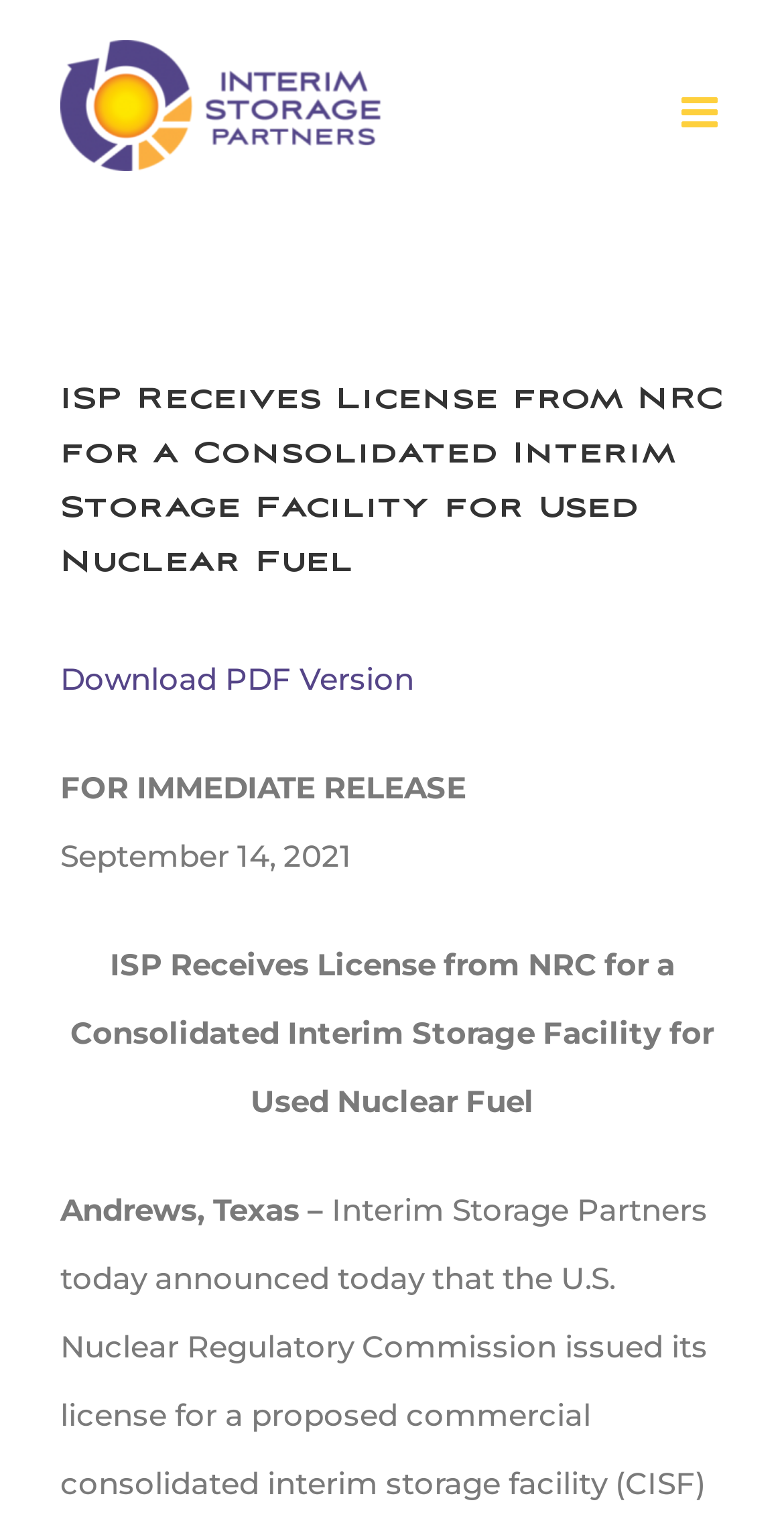Please identify the primary heading on the webpage and return its text.

ISP Receives License from NRC for a Consolidated Interim Storage Facility for Used Nuclear Fuel